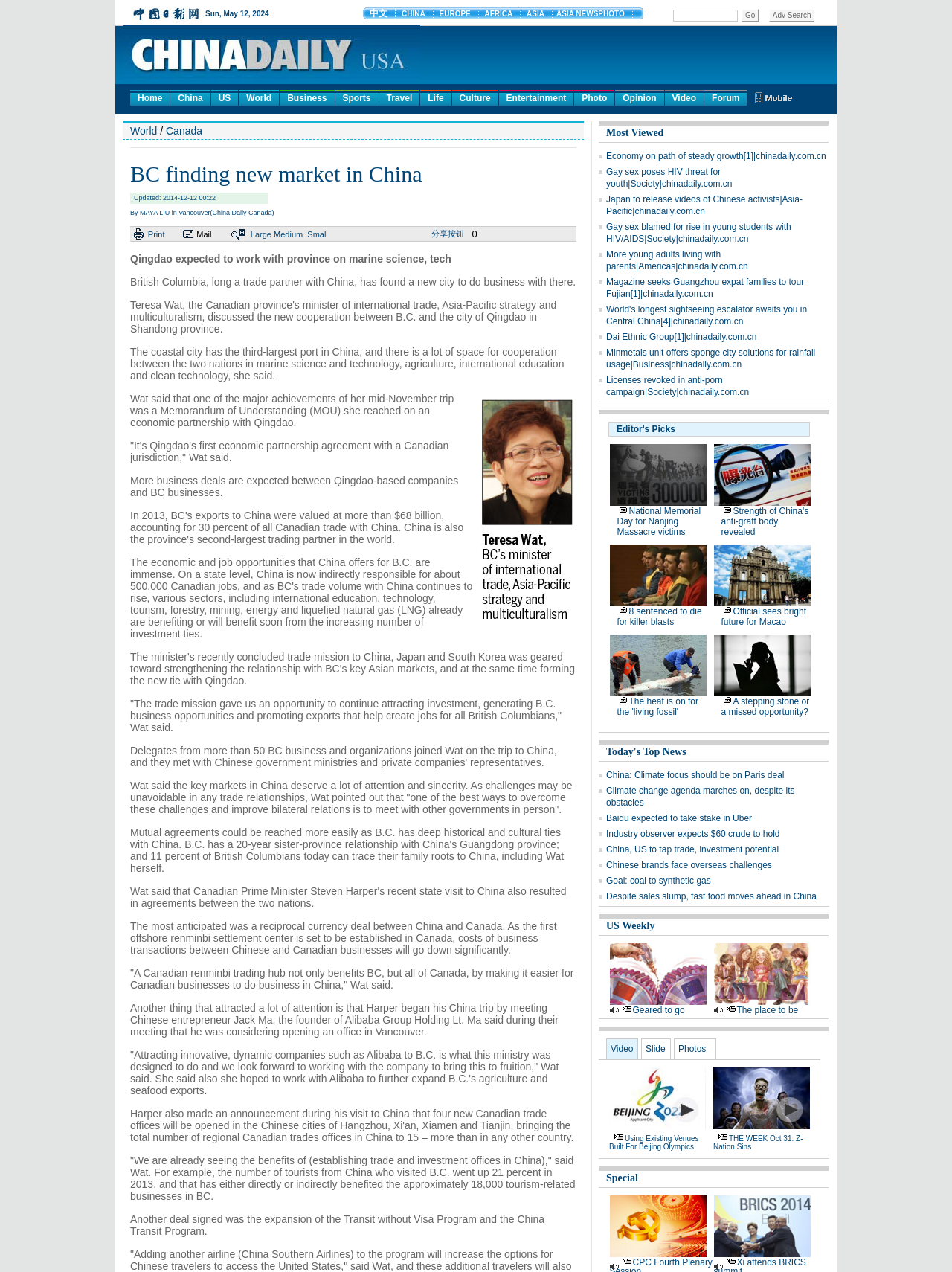Give an extensive and precise description of the webpage.

This webpage is an article from China Daily, a news website, with the title "BC finding new market in China" and a meta description that summarizes the content. The article is about British Columbia, Canada, finding a new city to do business with in China, specifically Qingdao in Shandong province, focusing on marine science and technology.

At the top of the page, there is a navigation menu with links to different sections of the website, including "Home", "China", "US", "World", "Business", "Sports", "Travel", "Life", "Culture", "Entertainment", "Photo", "Opinion", "Video", and "Forum". Below the navigation menu, there is a heading with the title of the article and a subheading with the date and author information.

The main content of the article is divided into several paragraphs, with images and links scattered throughout. The text describes the trade partnership between British Columbia and Qingdao, including the signing of a Memorandum of Understanding (MOU) on an economic partnership and the potential for cooperation in marine science and technology, agriculture, international education, and clean technology.

There are also several images on the page, including a photo of the author, Wat, and a graphic illustrating the trade partnership. Additionally, there are links to other related articles and a section at the bottom of the page with headings and links to other popular articles on the website, including "Economy on path of steady growth", "Gay sex poses HIV threat for youth", and "Japan to release videos of Chinese activists".

Overall, the webpage is a news article with a clear structure and organization, featuring a mix of text, images, and links to provide information and context about the trade partnership between British Columbia and Qingdao.